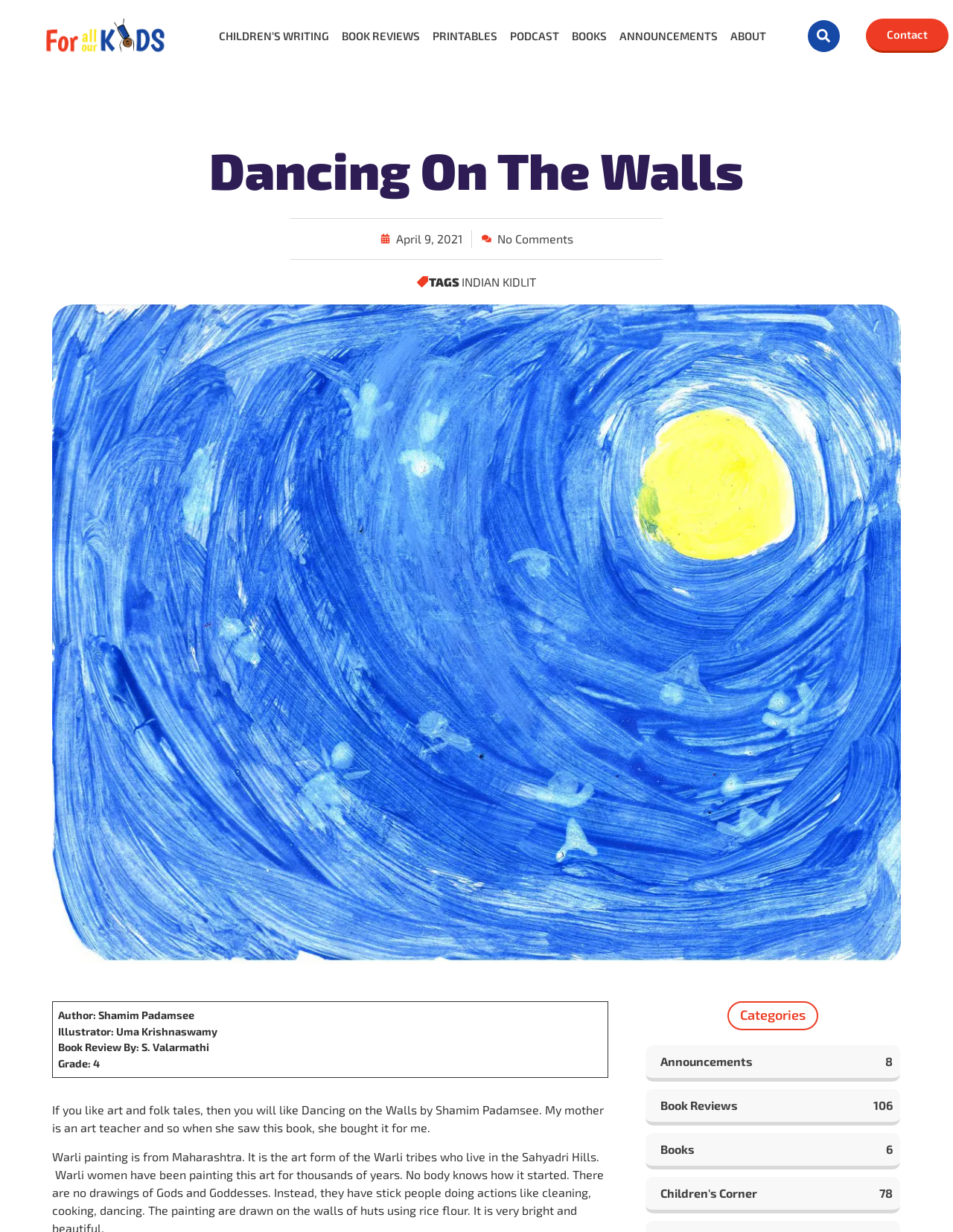Please find and provide the title of the webpage.

Dancing On The Walls